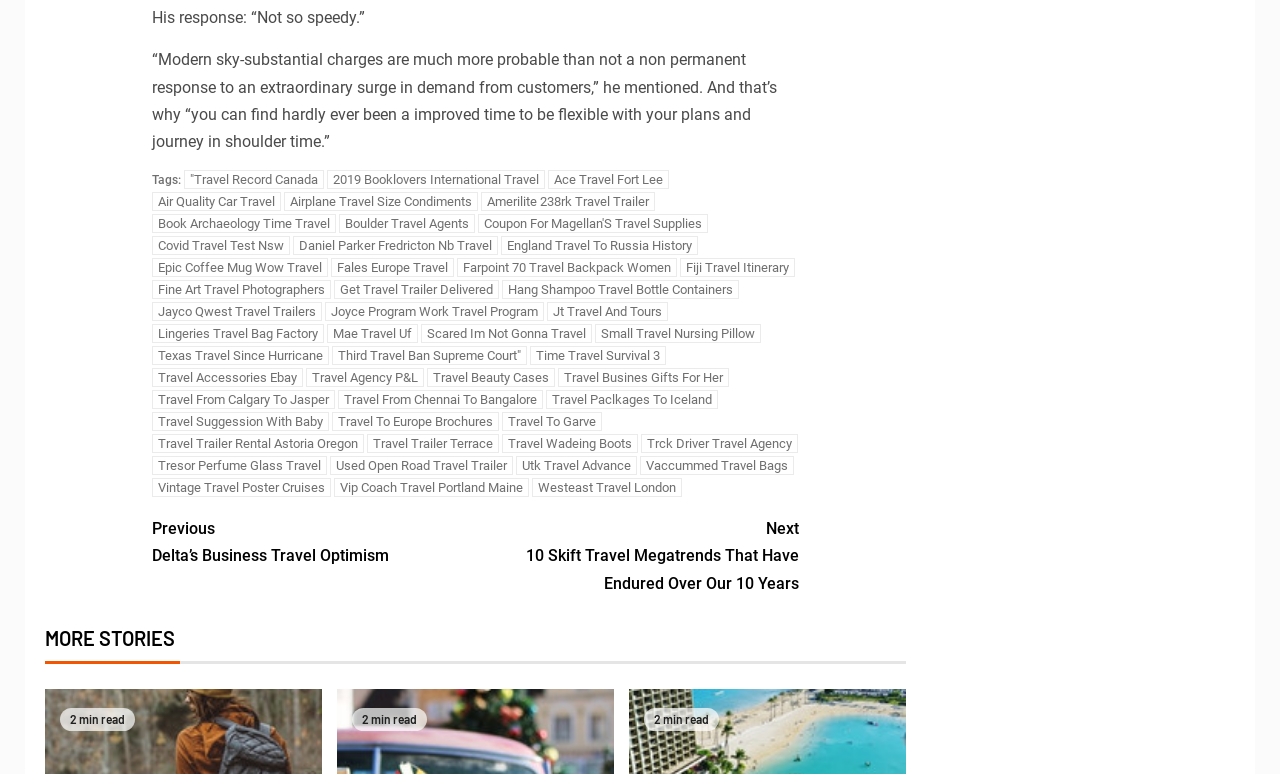Answer the question below with a single word or a brief phrase: 
What is the purpose of the 'Continue Reading' button?

To continue reading the article